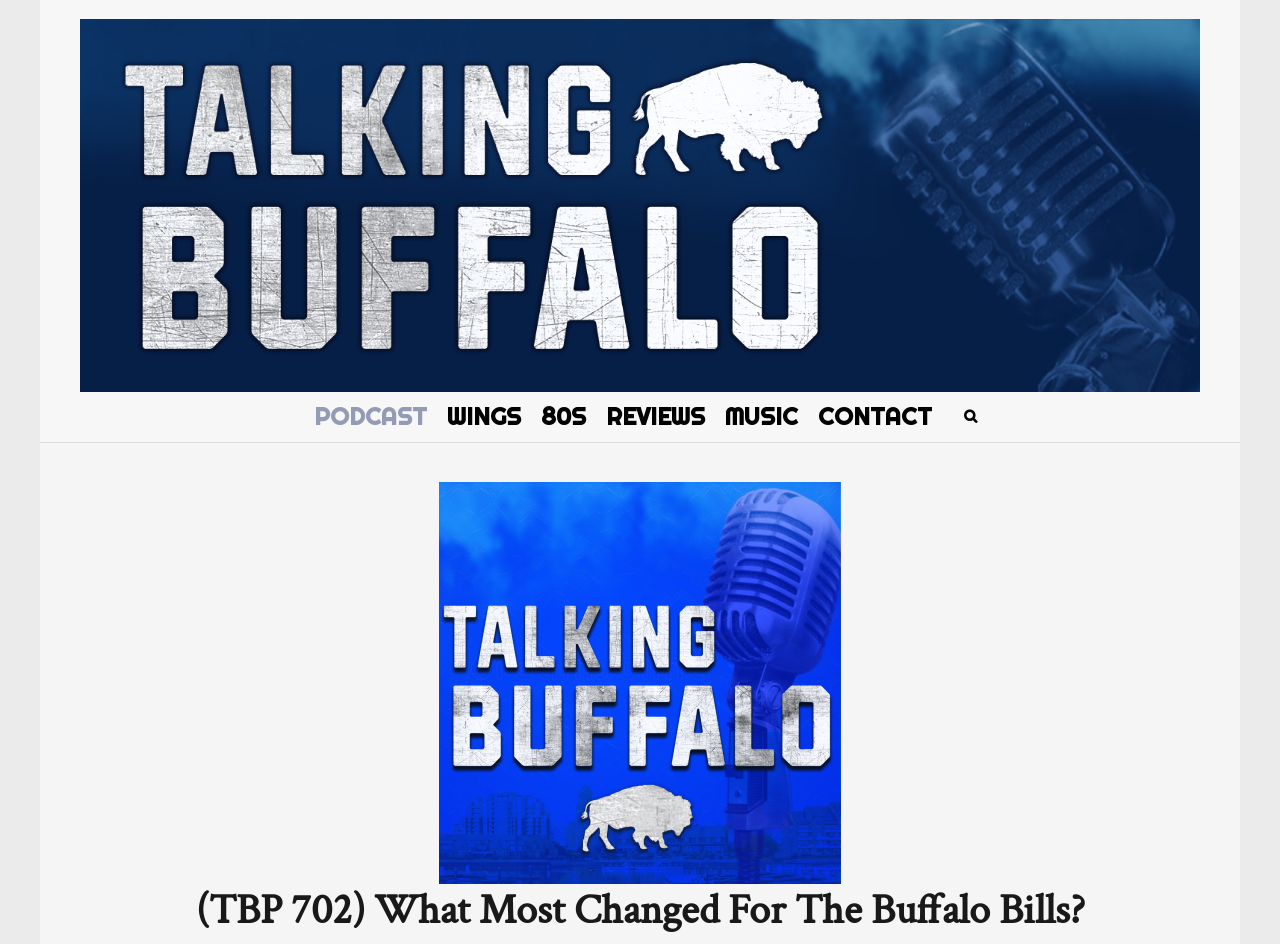Generate a thorough caption detailing the webpage content.

The webpage is about the Buffalo Bills, specifically discussing what has changed for the team. At the top left of the page, there is a heading and link to "MoranAlytics.com", accompanied by an image with the same name. This element takes up a significant portion of the top section of the page.

Below the top section, there are five links arranged horizontally, labeled "PODCAST", "WINGS", "80S", "REVIEWS", and "MUSIC", followed by a "CONTACT" link. These links are positioned in the middle of the page, taking up a small portion of the width.

On the right side of the page, there is a large image that spans from the middle to the bottom of the page. The image does not have a descriptive text.

At the bottom of the page, there is a heading that repeats the title "(TBP 702) What Most Changed For The Buffalo Bills?". This heading is positioned at the bottom left of the page, taking up a significant portion of the width.